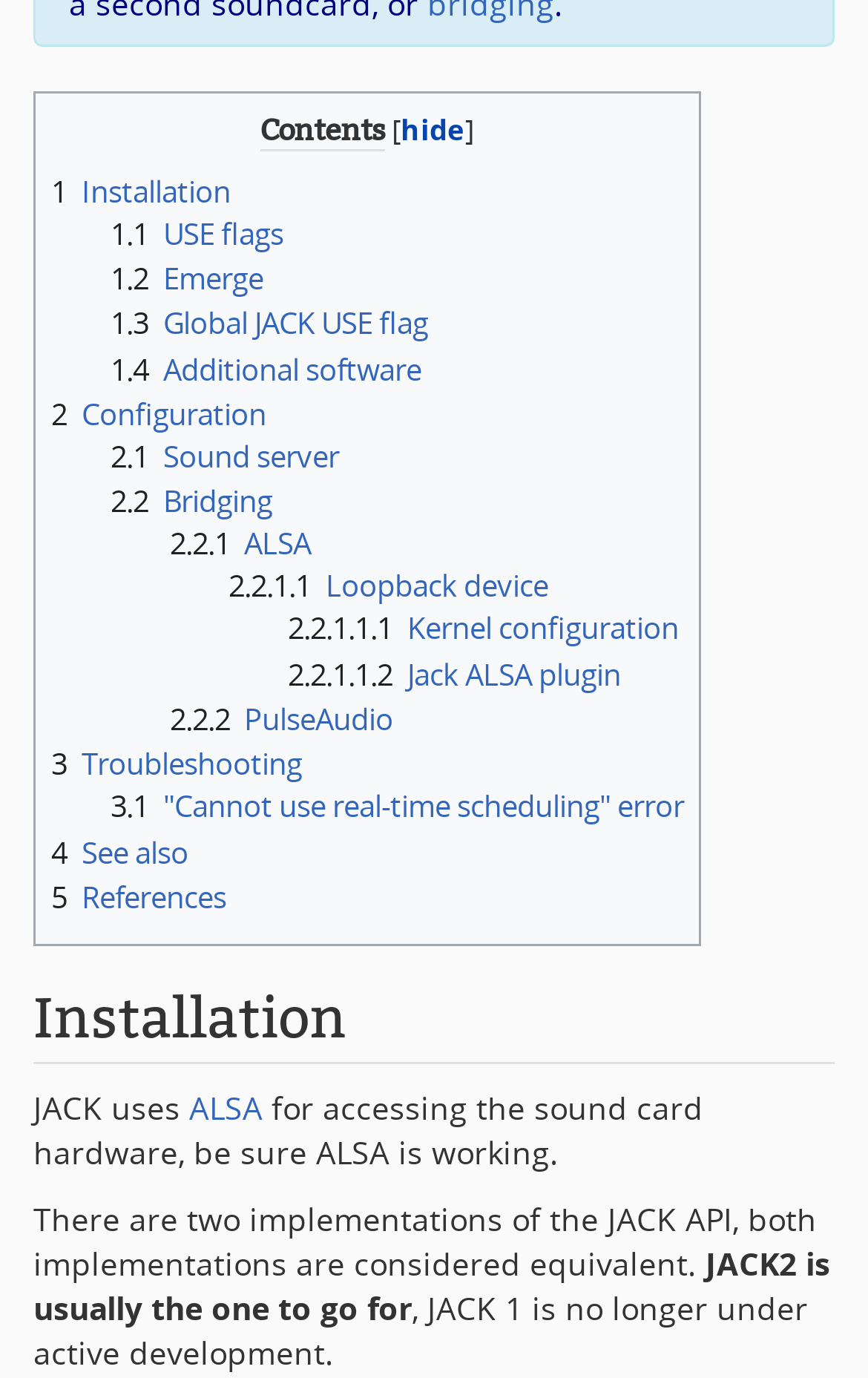Determine the bounding box coordinates of the clickable element necessary to fulfill the instruction: "Click on '1 Installation'". Provide the coordinates as four float numbers within the 0 to 1 range, i.e., [left, top, right, bottom].

[0.059, 0.124, 0.266, 0.153]